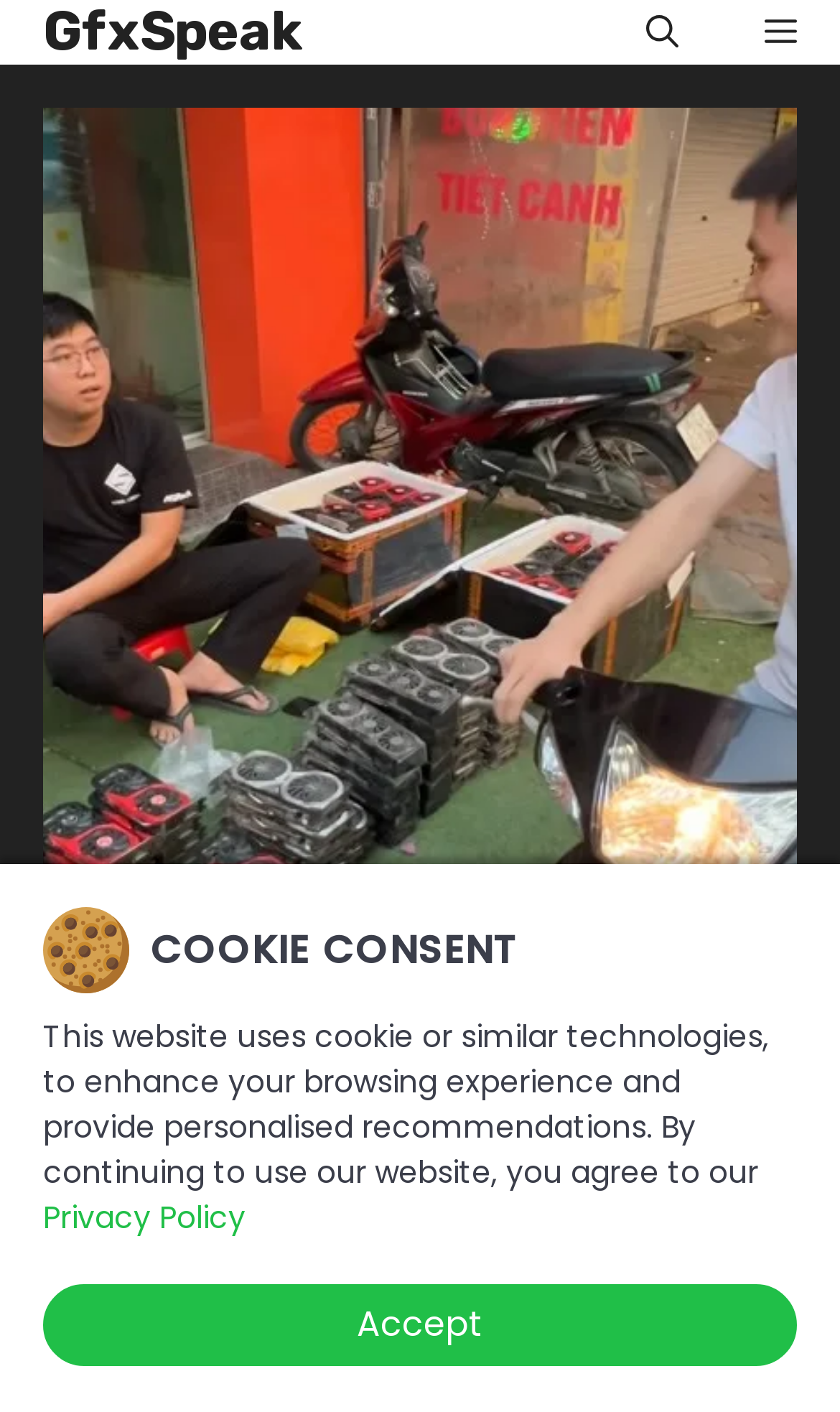What is the date of the featured article? Refer to the image and provide a one-word or short phrase answer.

November 1, 2022